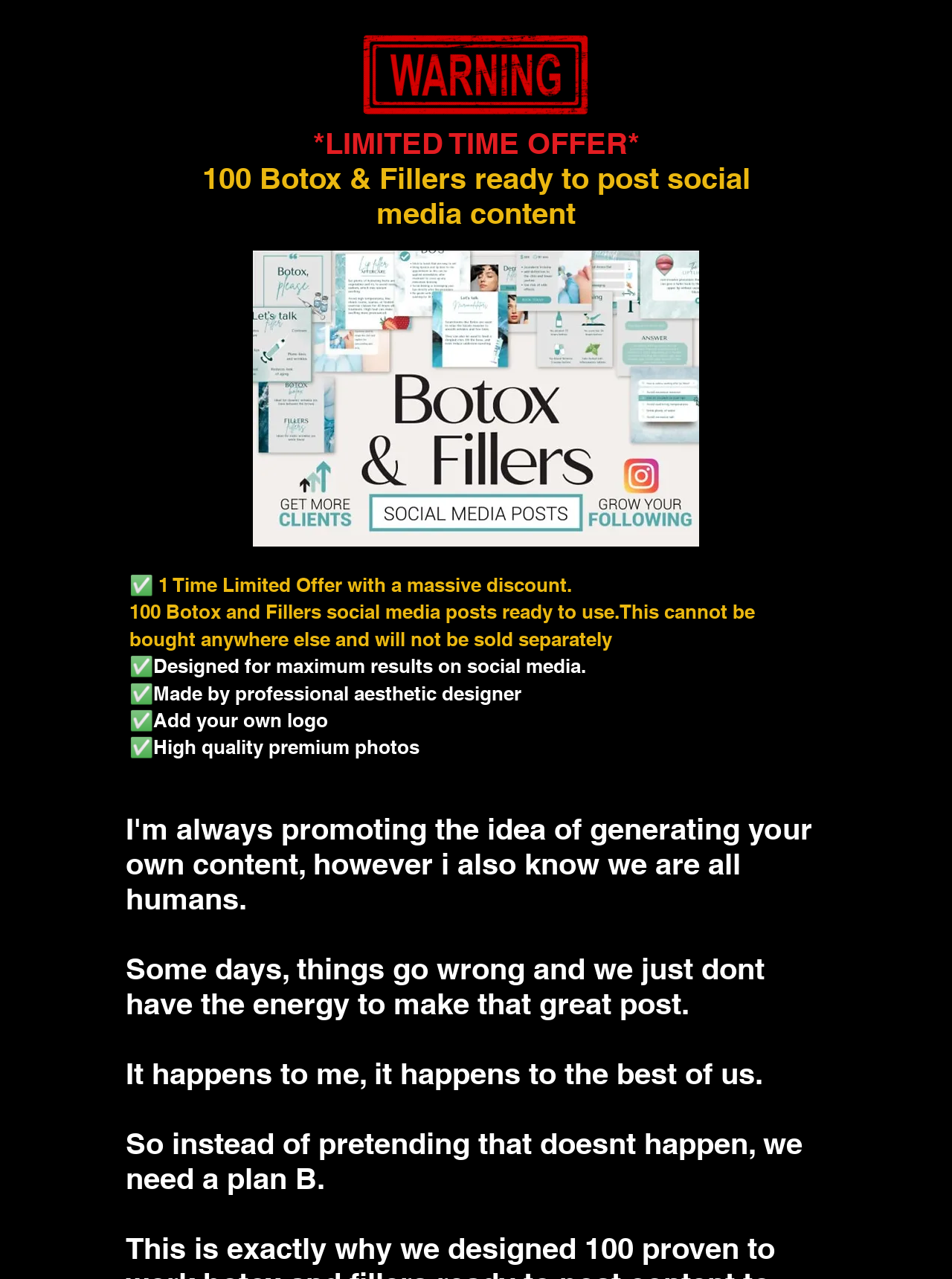Provide a thorough and detailed response to the question by examining the image: 
What is the limited time offer about?

Based on the heading element, it seems that the limited time offer is related to 100 Botox and Fillers social media posts, which are ready to use and designed for maximum results on social media.